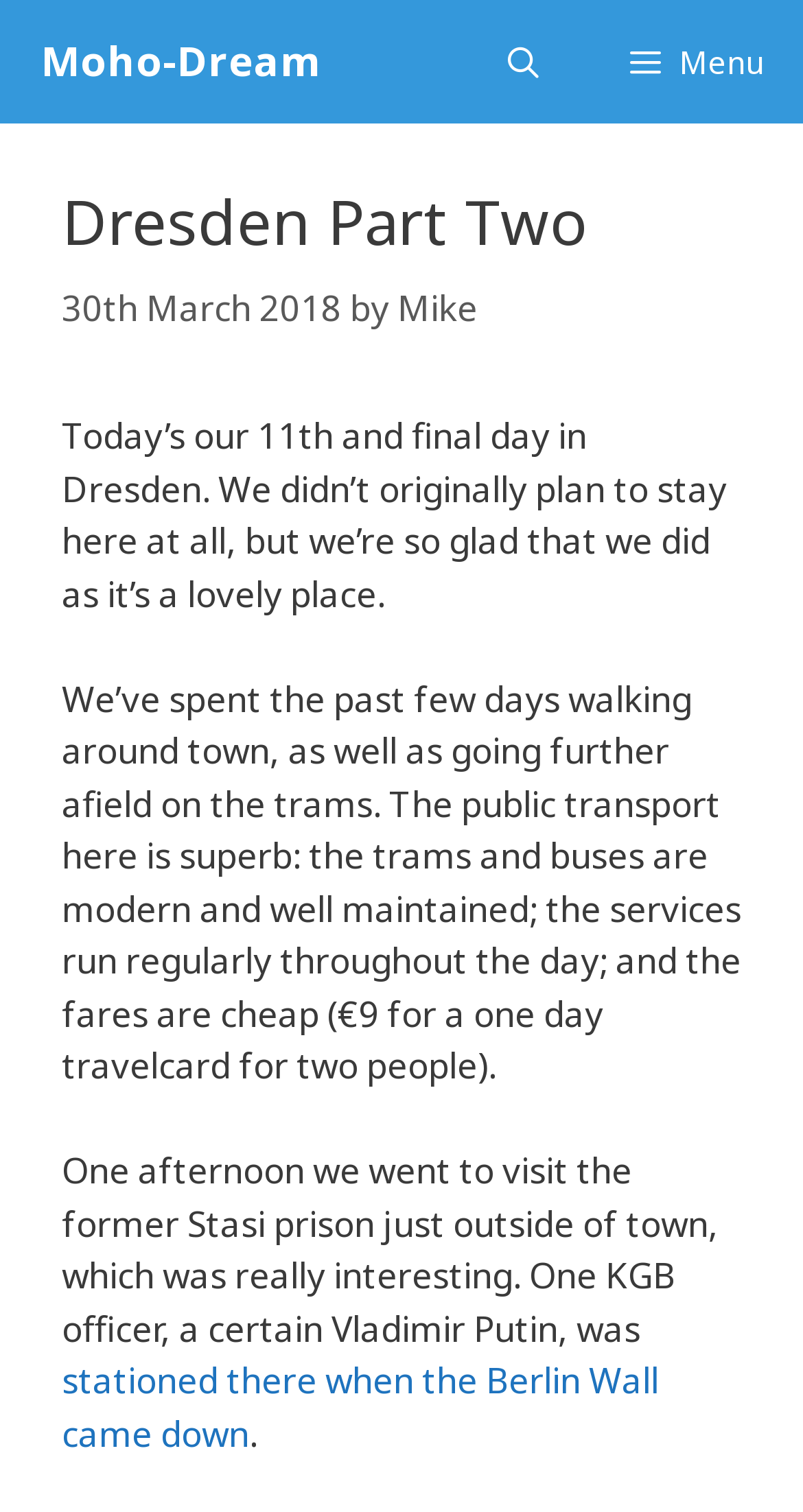Bounding box coordinates are specified in the format (top-left x, top-left y, bottom-right x, bottom-right y). All values are floating point numbers bounded between 0 and 1. Please provide the bounding box coordinate of the region this sentence describes: Moho-Dream

[0.051, 0.0, 0.4, 0.082]